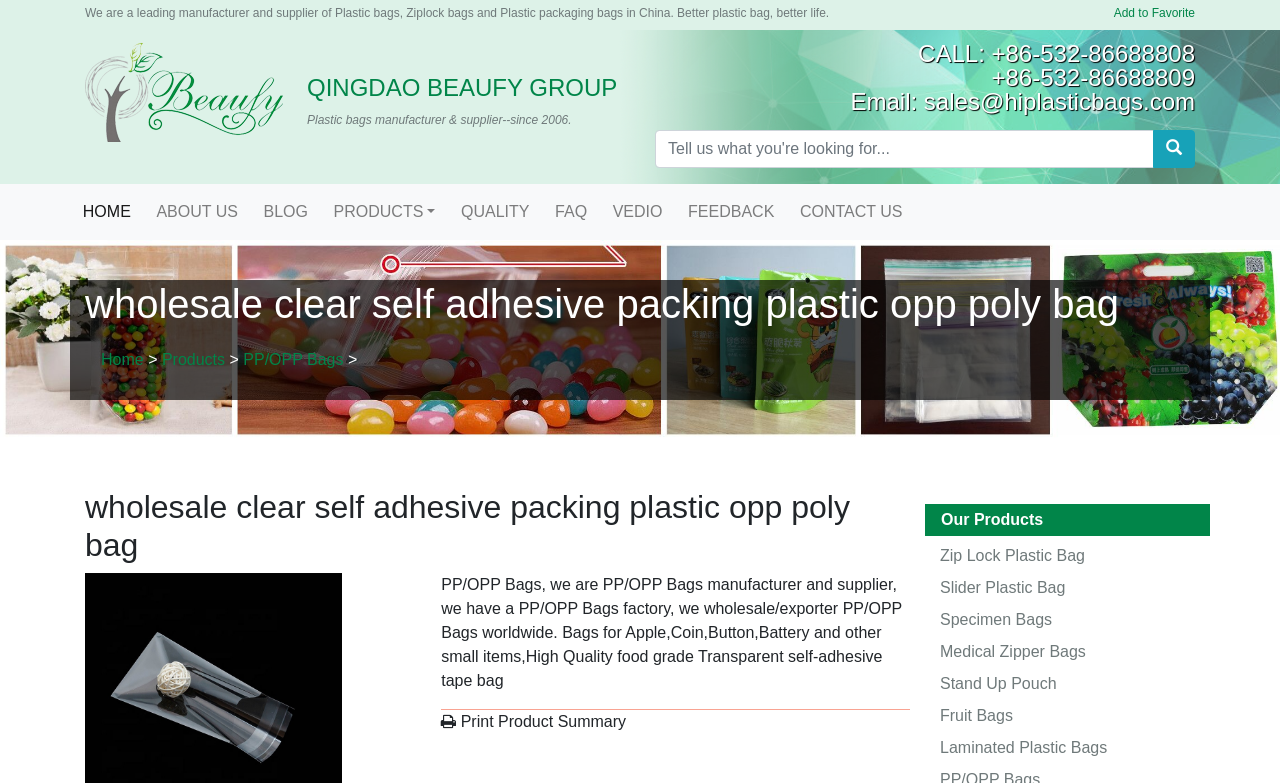Predict the bounding box coordinates of the UI element that matches this description: "Feedback". The coordinates should be in the format [left, top, right, bottom] with each value between 0 and 1.

[0.528, 0.245, 0.615, 0.296]